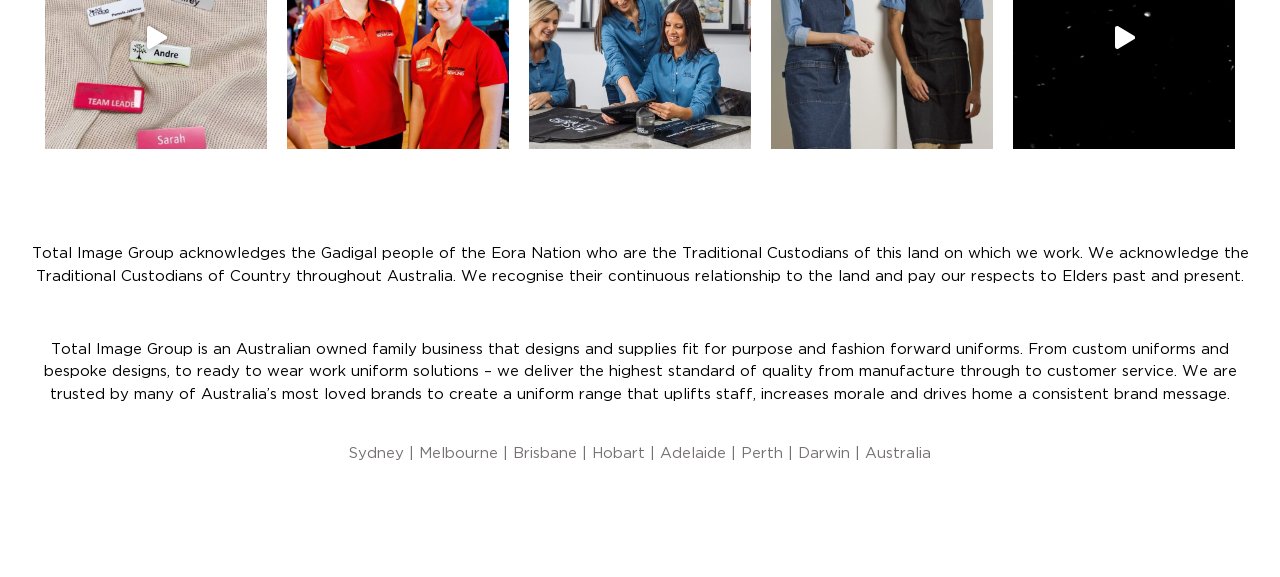Please identify the bounding box coordinates for the region that you need to click to follow this instruction: "Click on Brisbane".

[0.401, 0.77, 0.451, 0.798]